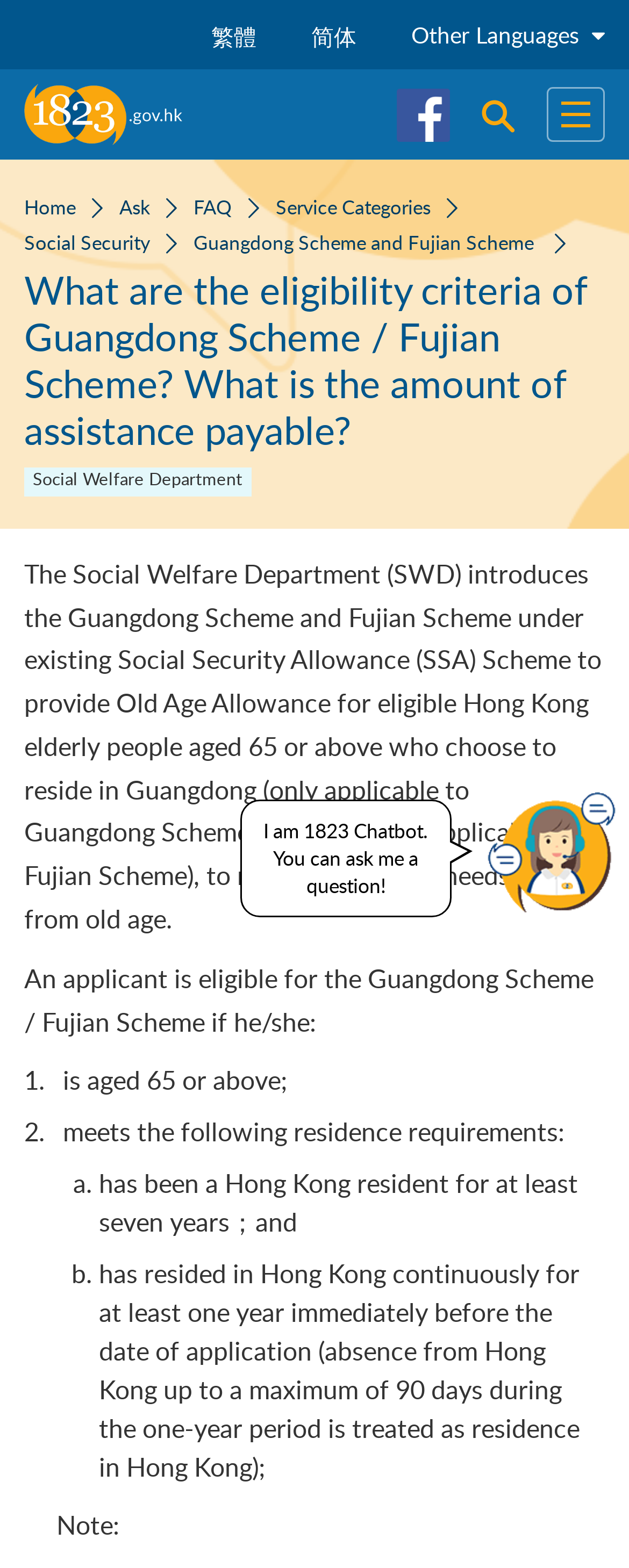Please identify the bounding box coordinates of the clickable area that will allow you to execute the instruction: "Learn about Guangdong Scheme and Fujian Scheme".

[0.308, 0.146, 0.856, 0.162]